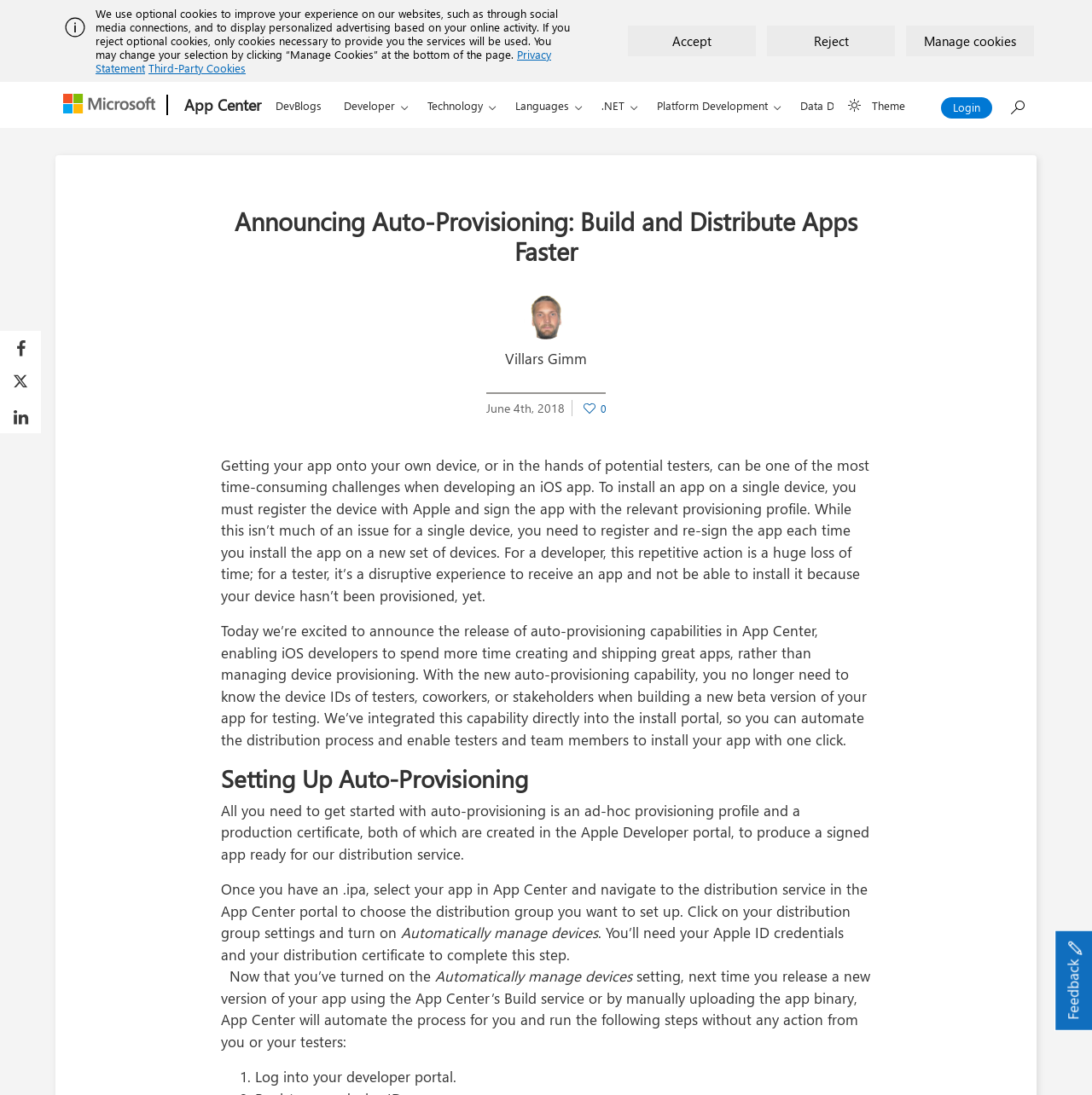What is the name of the blog?
Look at the image and answer the question with a single word or phrase.

App Center Blog